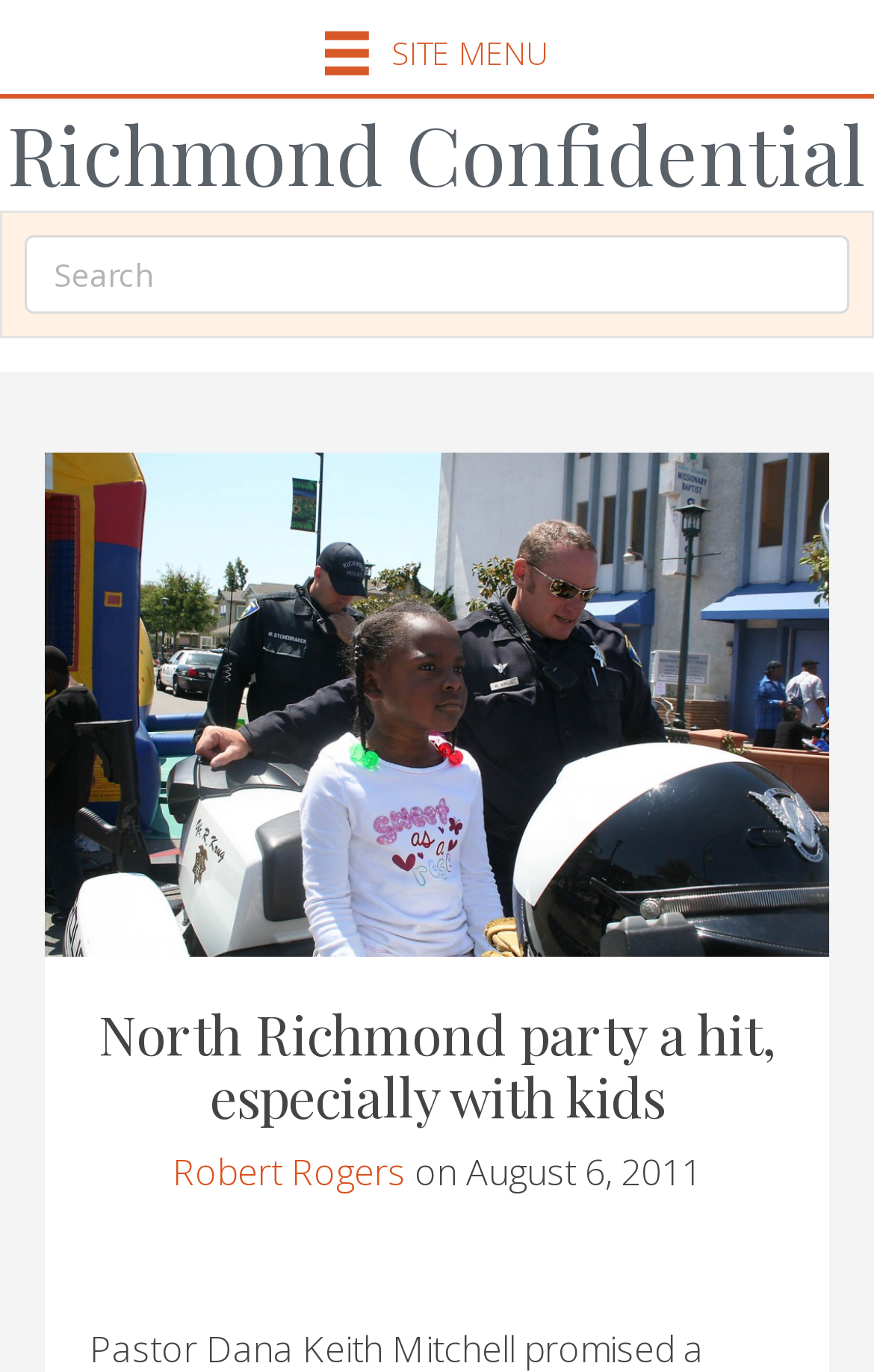Using the element description Robert Rogers, predict the bounding box coordinates for the UI element. Provide the coordinates in (top-left x, top-left y, bottom-right x, bottom-right y) format with values ranging from 0 to 1.

[0.197, 0.836, 0.464, 0.872]